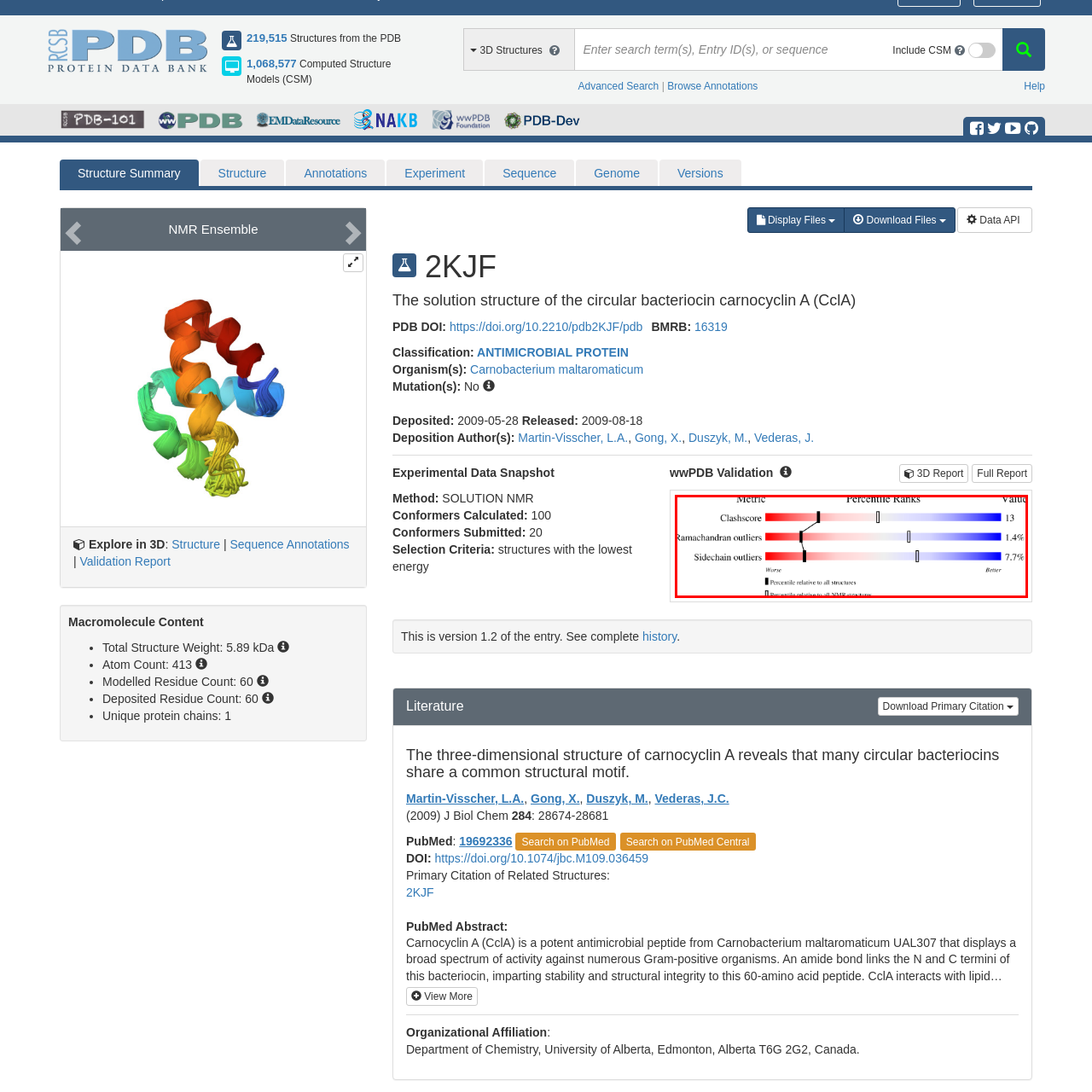Look closely at the image surrounded by the red box, What is the purpose of the key at the bottom of the image? Give your answer as a single word or phrase.

To clarify percentile ranks